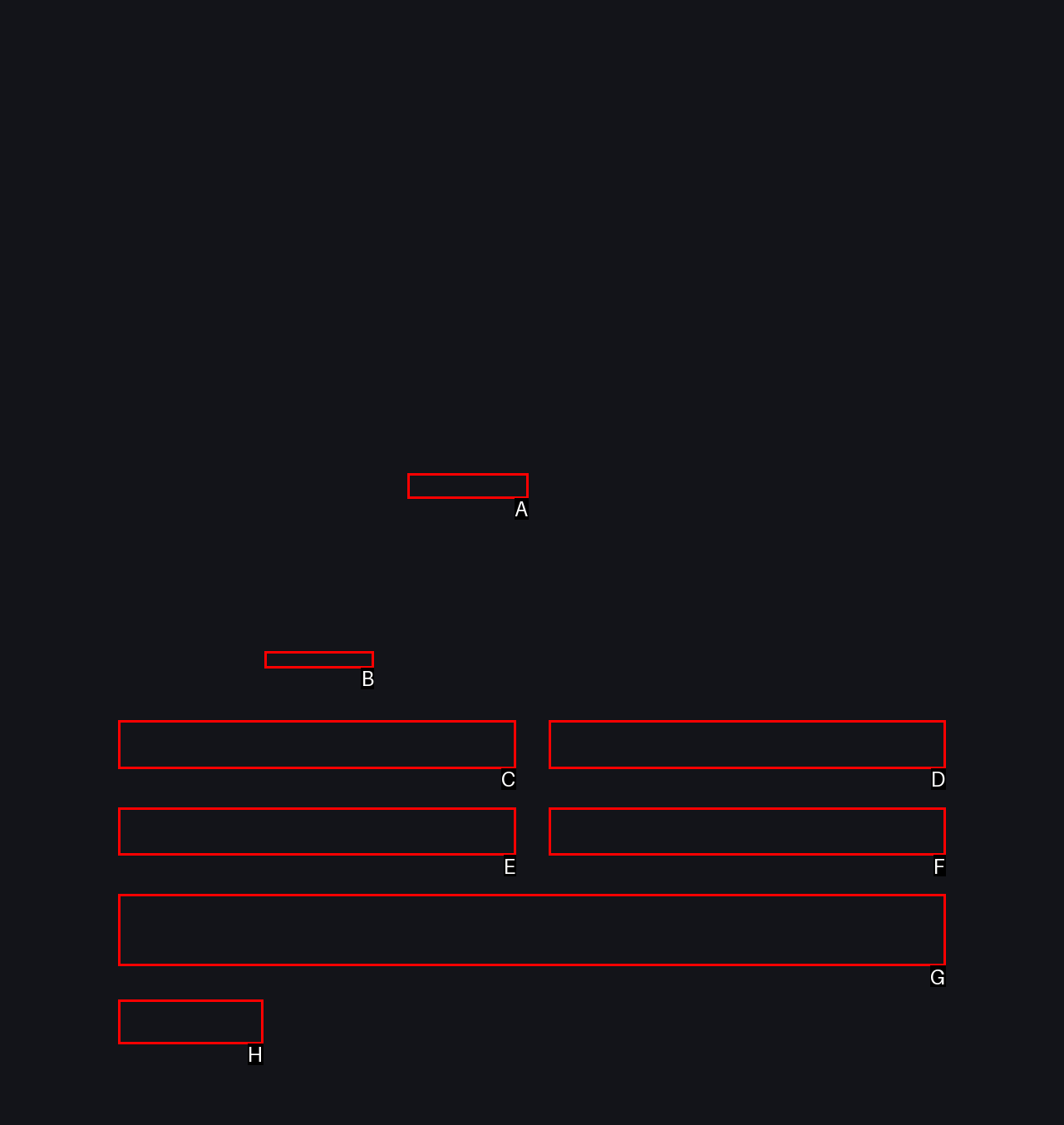Identify the HTML element that corresponds to the following description: send us an email Provide the letter of the best matching option.

B